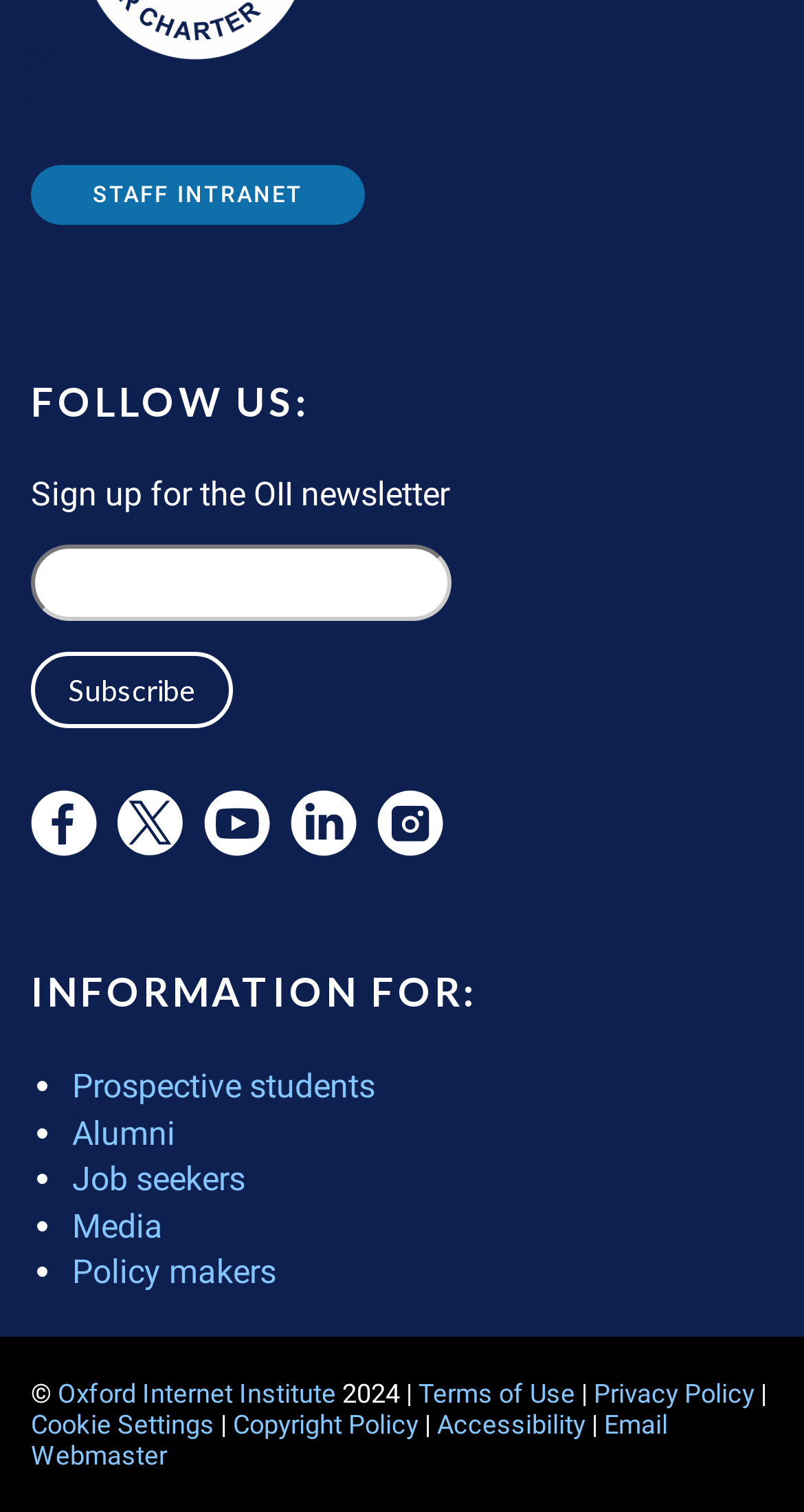Pinpoint the bounding box coordinates for the area that should be clicked to perform the following instruction: "Follow the OII on Facebook".

[0.038, 0.523, 0.121, 0.567]